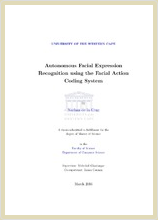Who submitted the thesis?
Using the information from the image, give a concise answer in one word or a short phrase.

Nathan de la Cruz